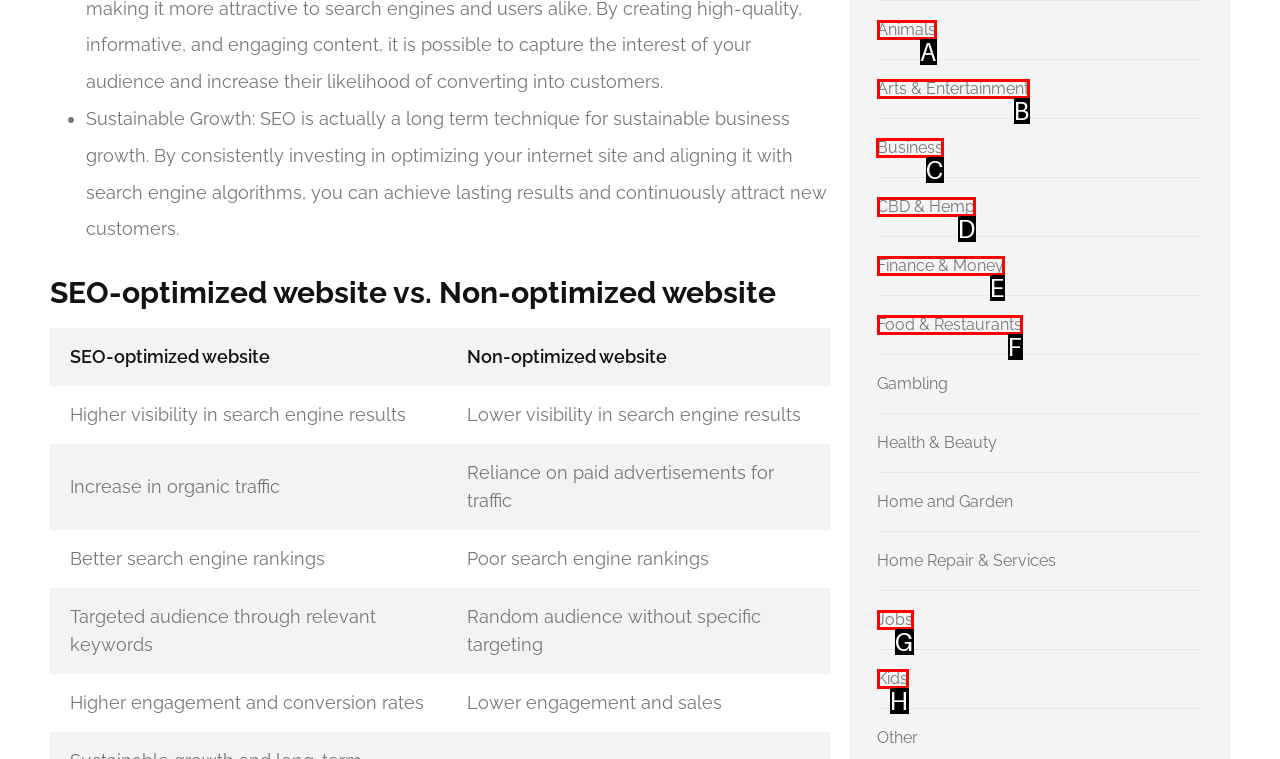Look at the highlighted elements in the screenshot and tell me which letter corresponds to the task: Click on 'Business'.

C